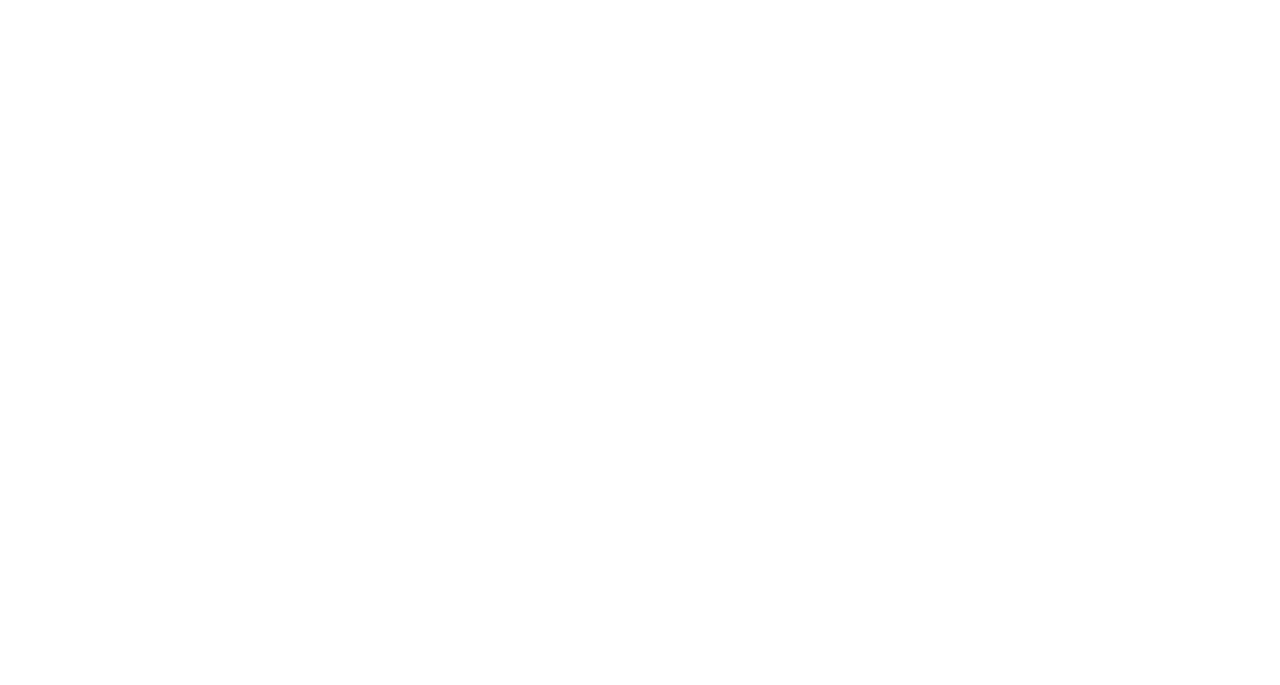Pinpoint the bounding box coordinates of the element that must be clicked to accomplish the following instruction: "switch to English". The coordinates should be in the format of four float numbers between 0 and 1, i.e., [left, top, right, bottom].

[0.051, 0.0, 0.11, 0.073]